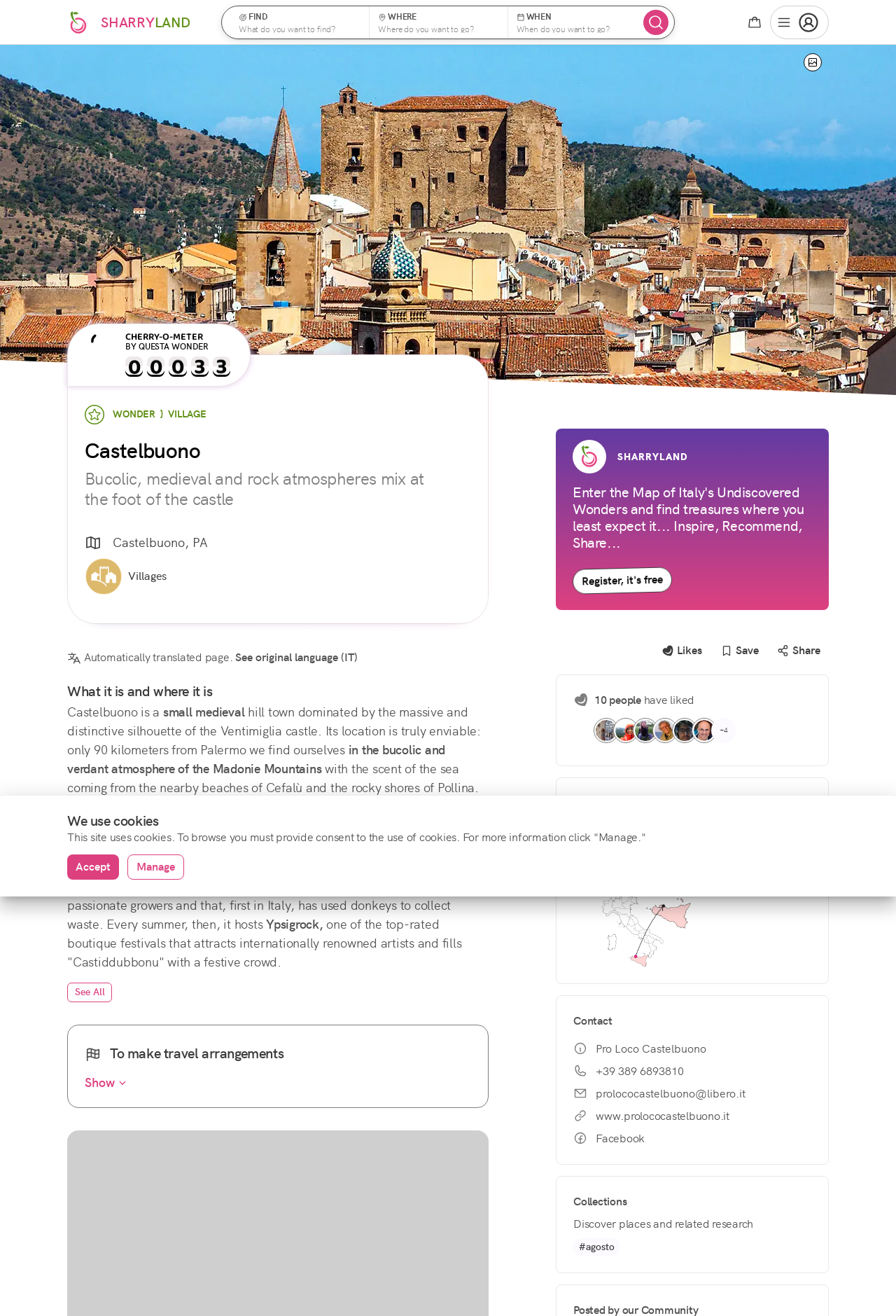Specify the bounding box coordinates of the element's region that should be clicked to achieve the following instruction: "View directions". The bounding box coordinates consist of four float numbers between 0 and 1, in the format [left, top, right, bottom].

[0.665, 0.659, 0.73, 0.671]